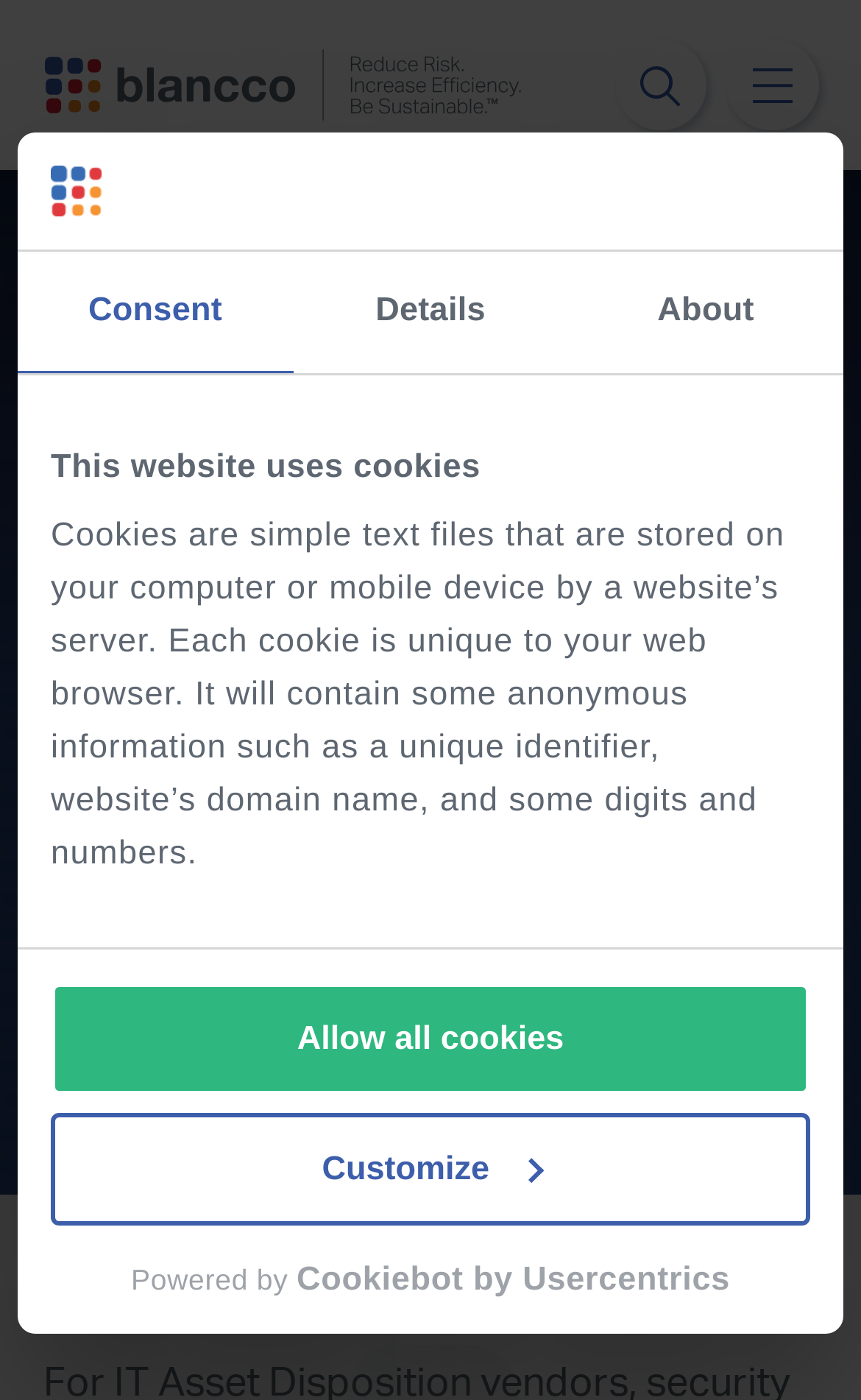Identify the main heading from the webpage and provide its text content.

Providing Certifiable, Secure Data Erasure to South Africa in Compliance with the PoPI Act | Blancco Case Study